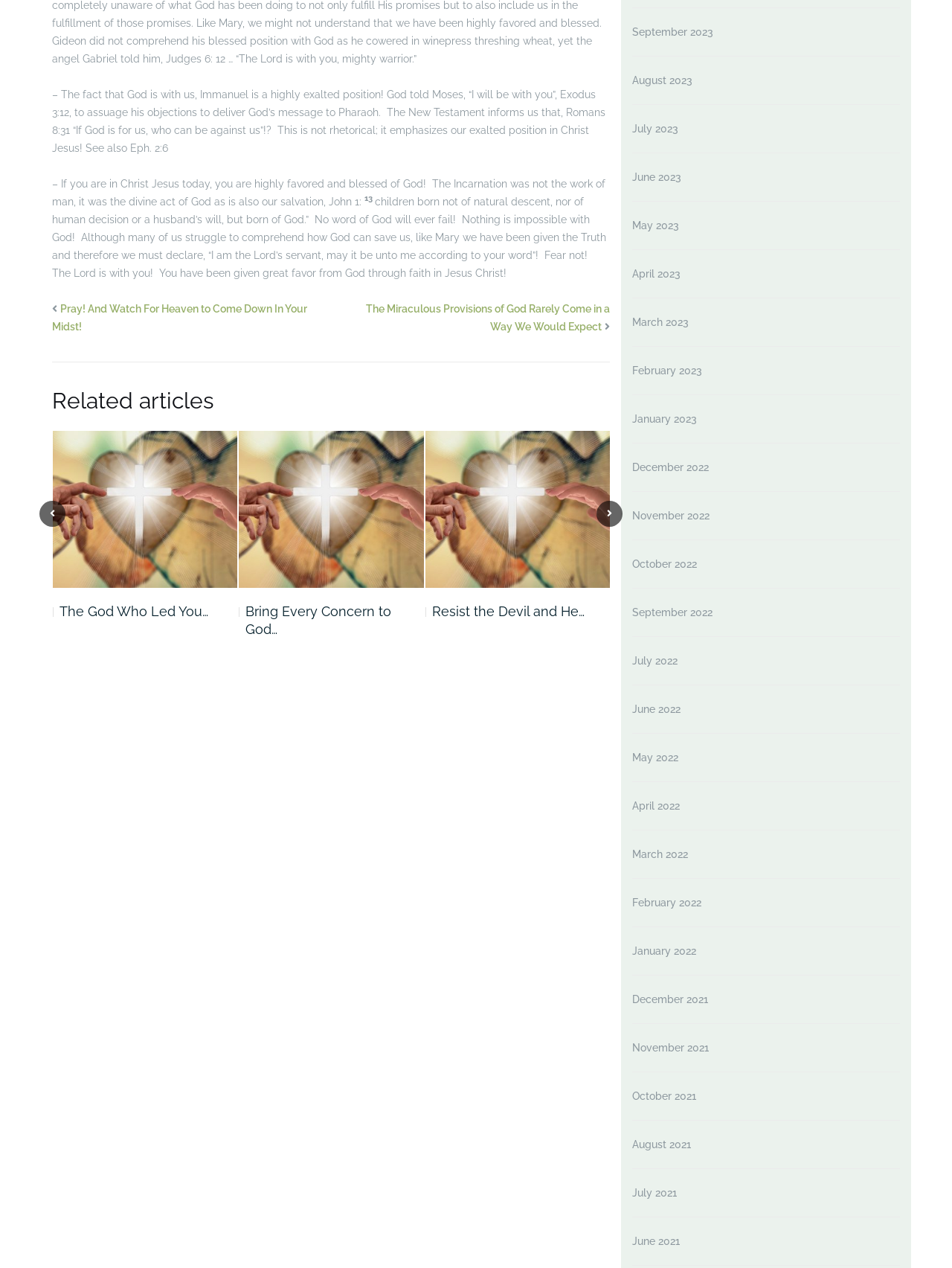How many links are there in the 'Related articles' section?
Observe the image and answer the question with a one-word or short phrase response.

6